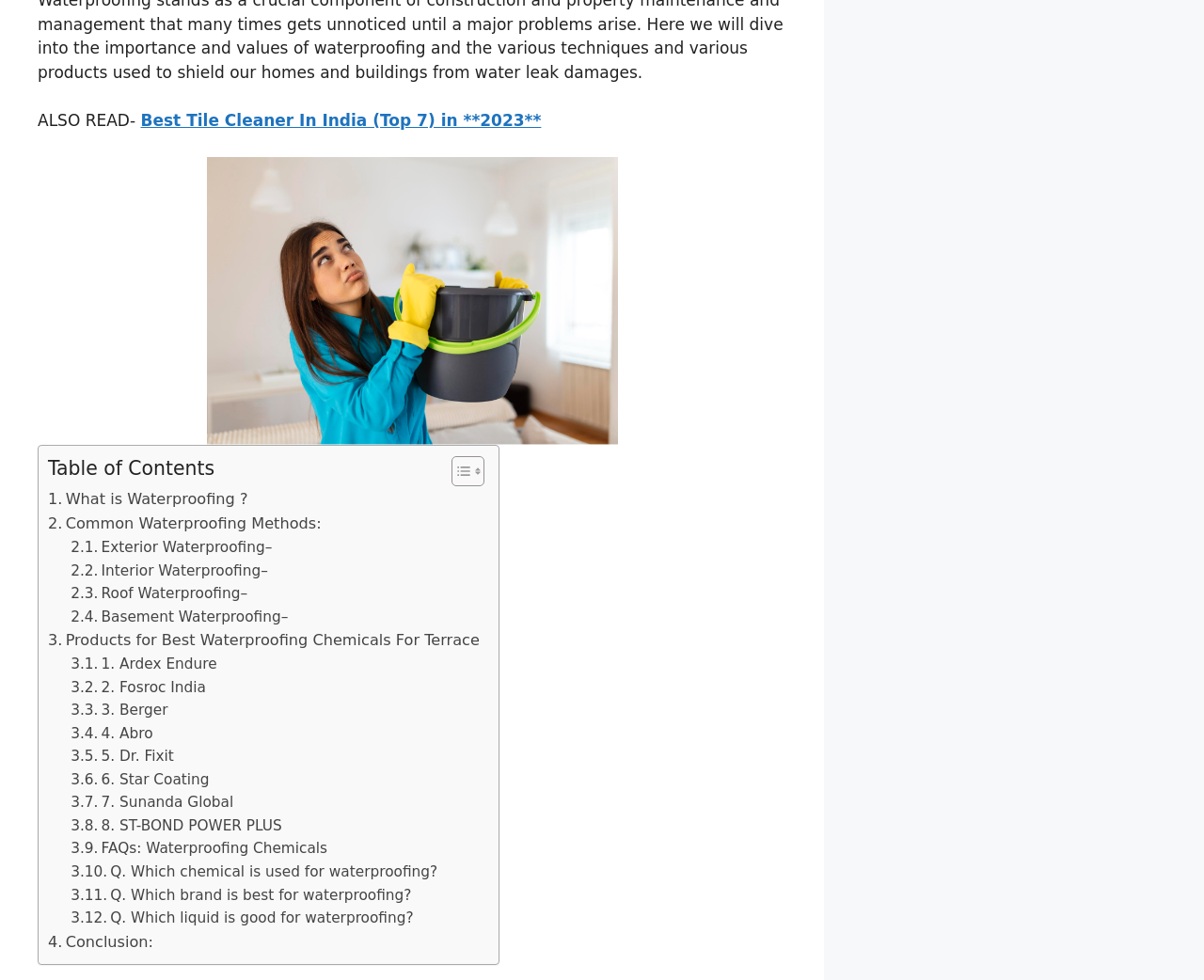Find the bounding box of the web element that fits this description: "Home".

None